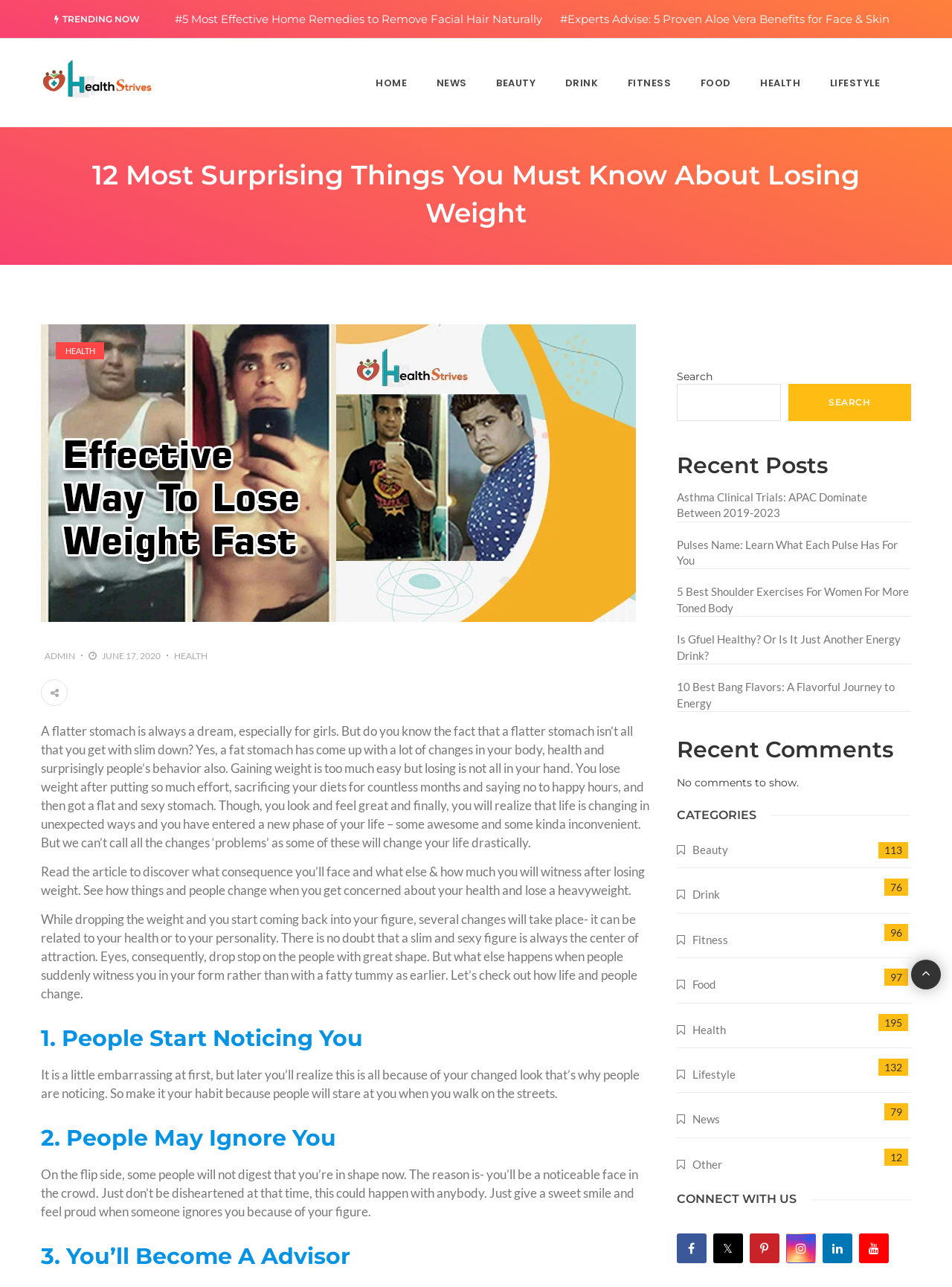Identify the text that serves as the heading for the webpage and generate it.

12 Most Surprising Things You Must Know About Losing Weight